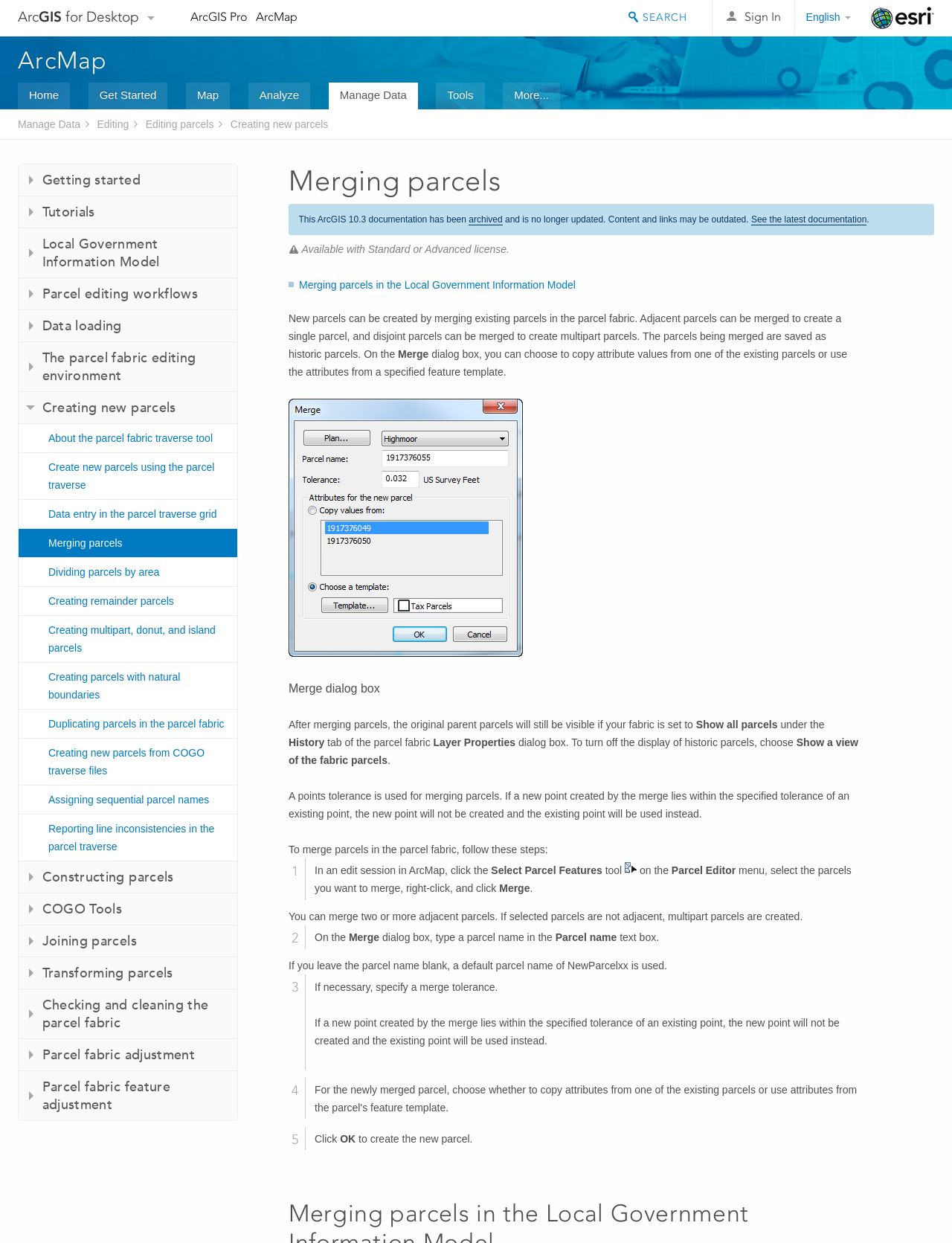What is the purpose of the 'Show all parcels' option?
Refer to the screenshot and deliver a thorough answer to the question presented.

The 'Show all parcels' option under the 'History' section is used to display the original parent parcels that were merged to create new parcels, allowing users to view the historic parcels.